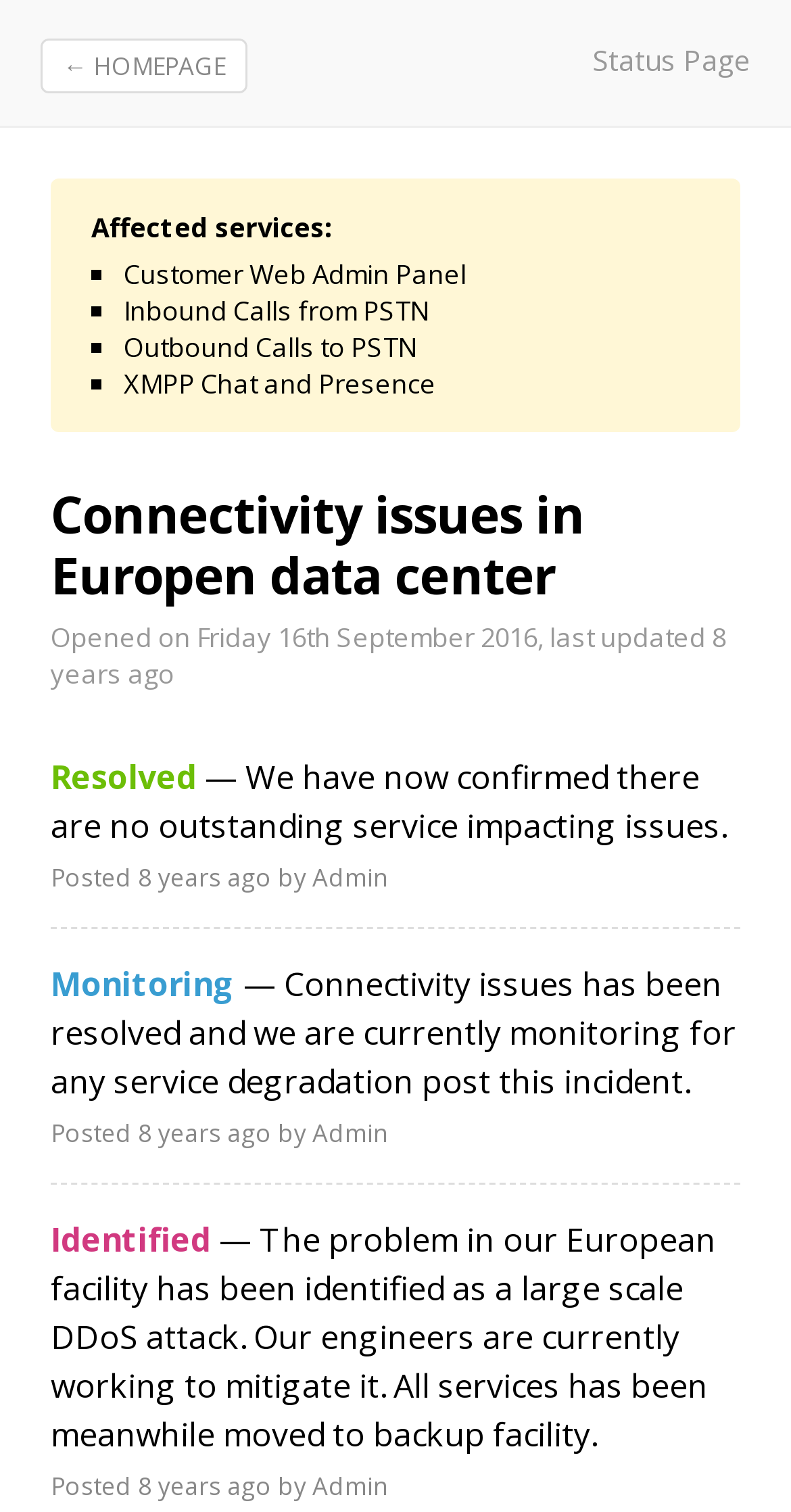What is the status of the connectivity issue?
Examine the screenshot and reply with a single word or phrase.

Resolved